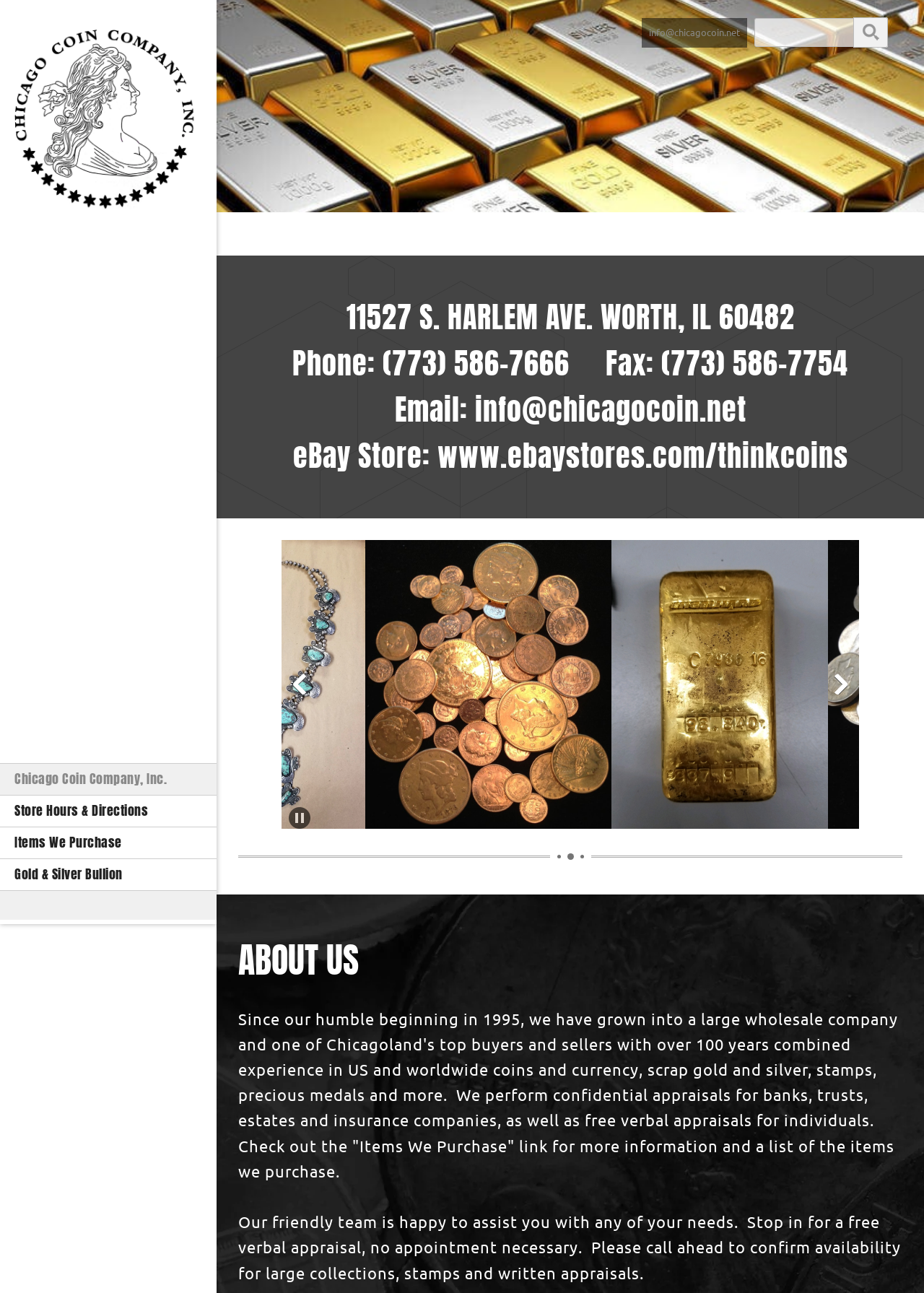Can you find the bounding box coordinates of the area I should click to execute the following instruction: "Search for something"?

[0.816, 0.014, 0.924, 0.036]